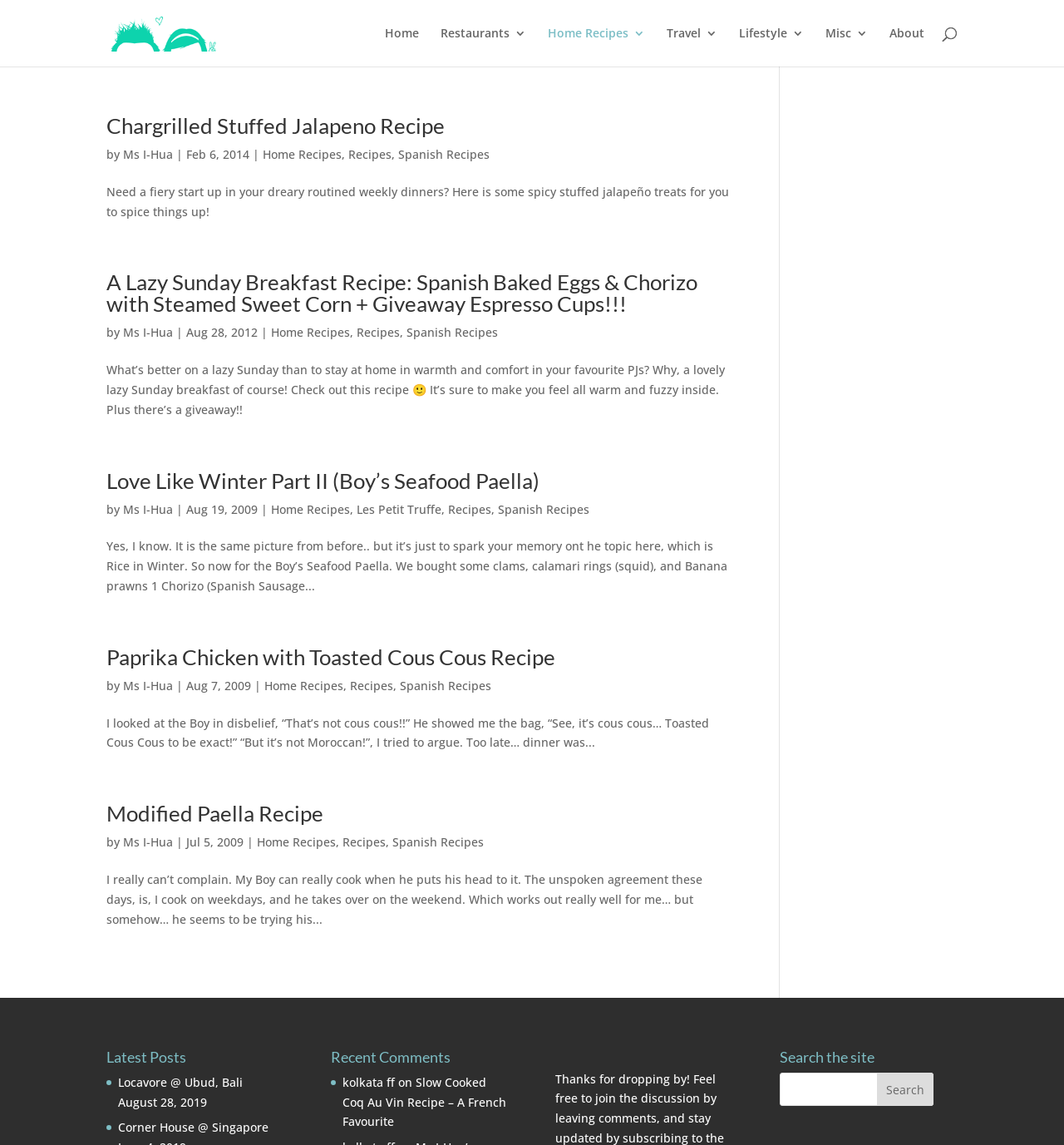Answer the question with a single word or phrase: 
How many articles are displayed on the main page?

4